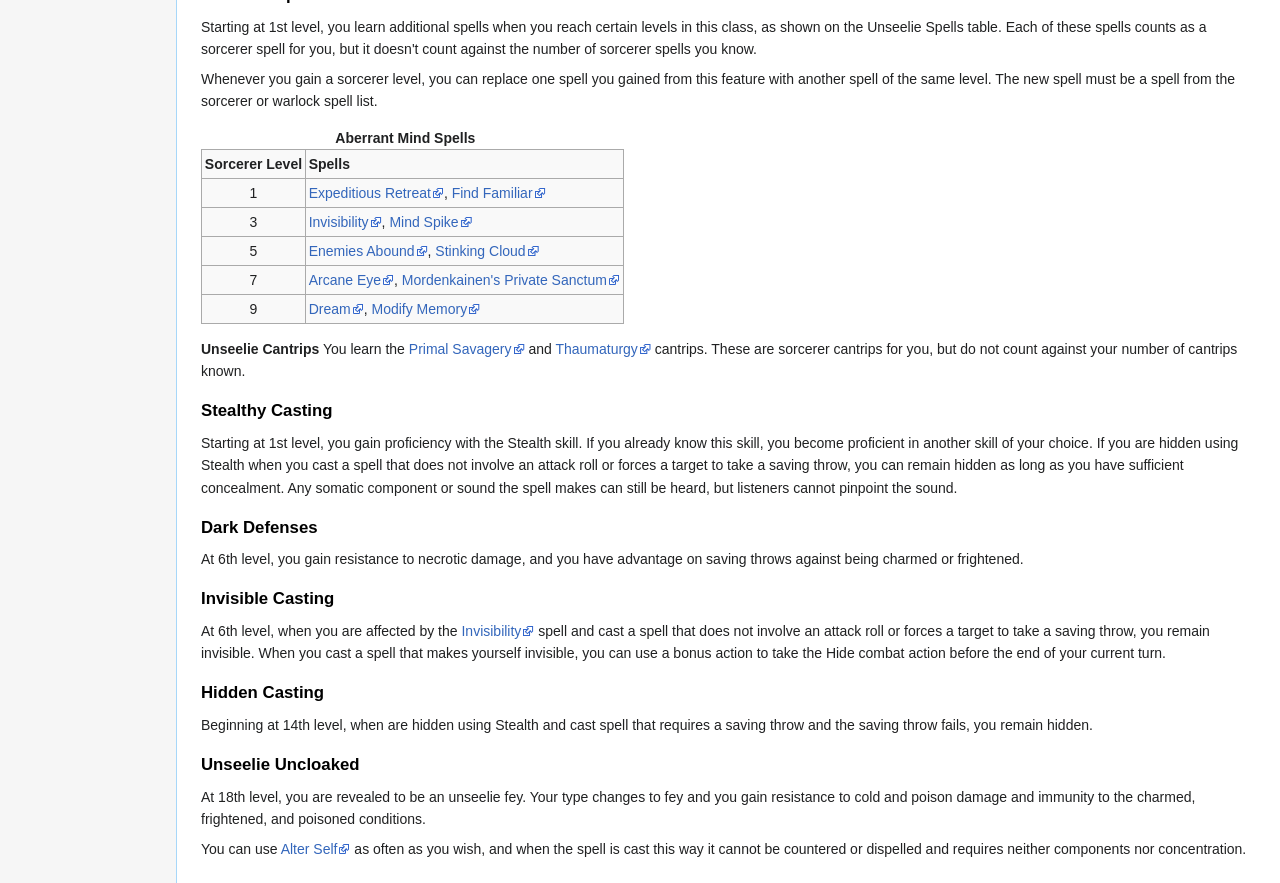Provide the bounding box coordinates of the HTML element described by the text: "Mordenkainen's Private Sanctum". The coordinates should be in the format [left, top, right, bottom] with values between 0 and 1.

[0.314, 0.308, 0.484, 0.326]